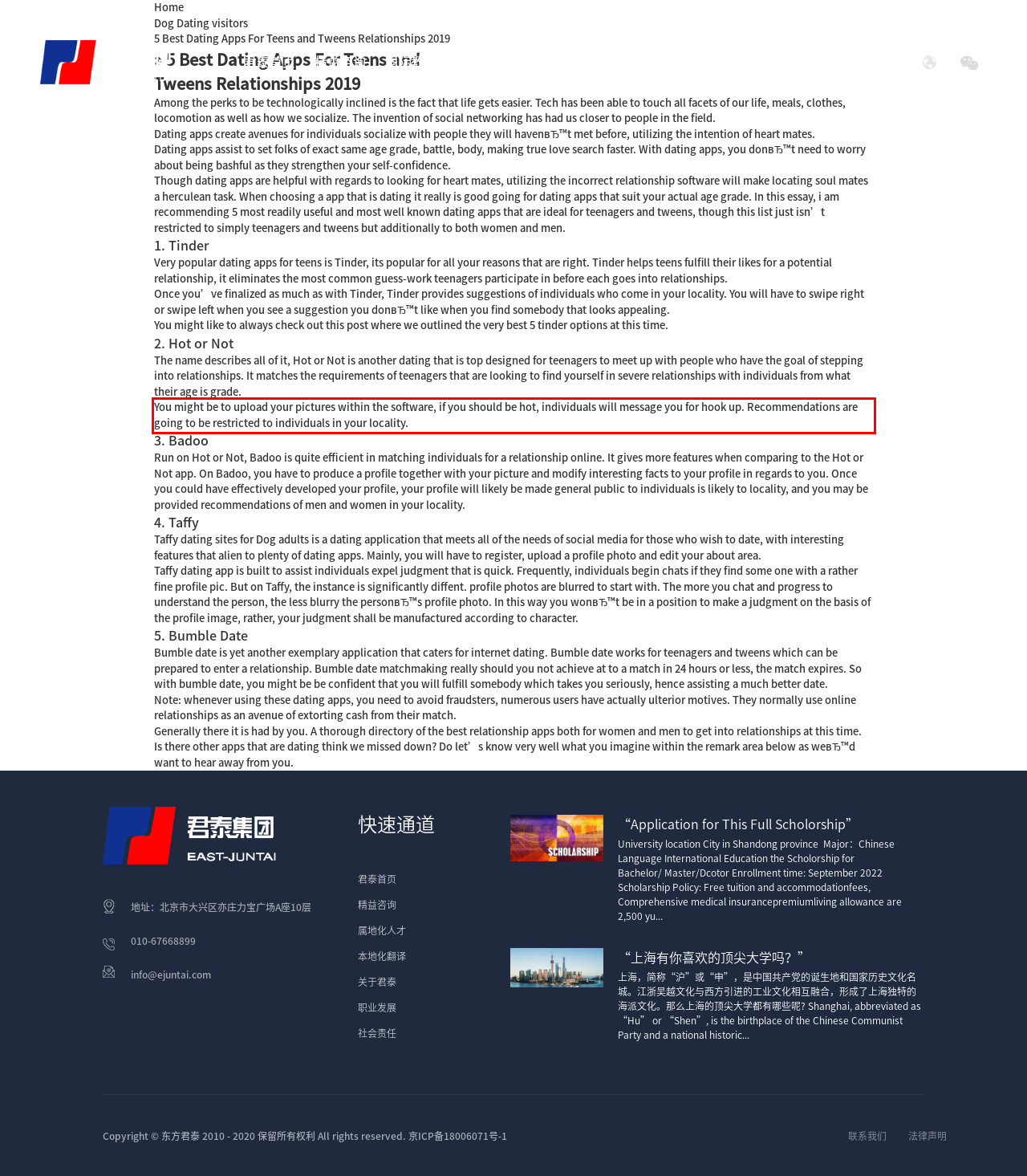Please examine the screenshot of the webpage and read the text present within the red rectangle bounding box.

You might be to upload your pictures within the software, if you should be hot, individuals will message you for hook up. Recommendations are going to be restricted to individuals in your locality.